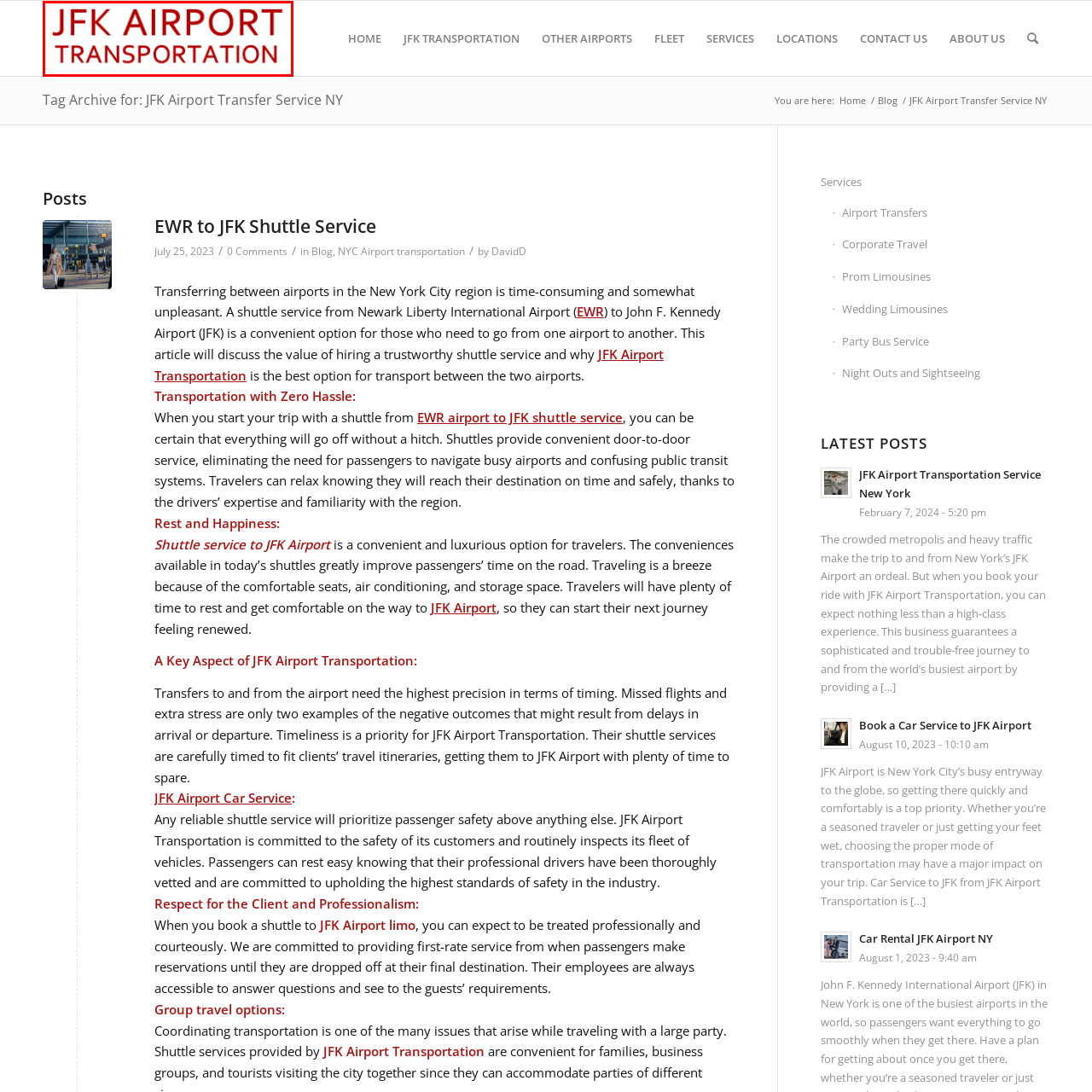What color is the typography?
Please examine the image highlighted within the red bounding box and respond to the question using a single word or phrase based on the image.

Red